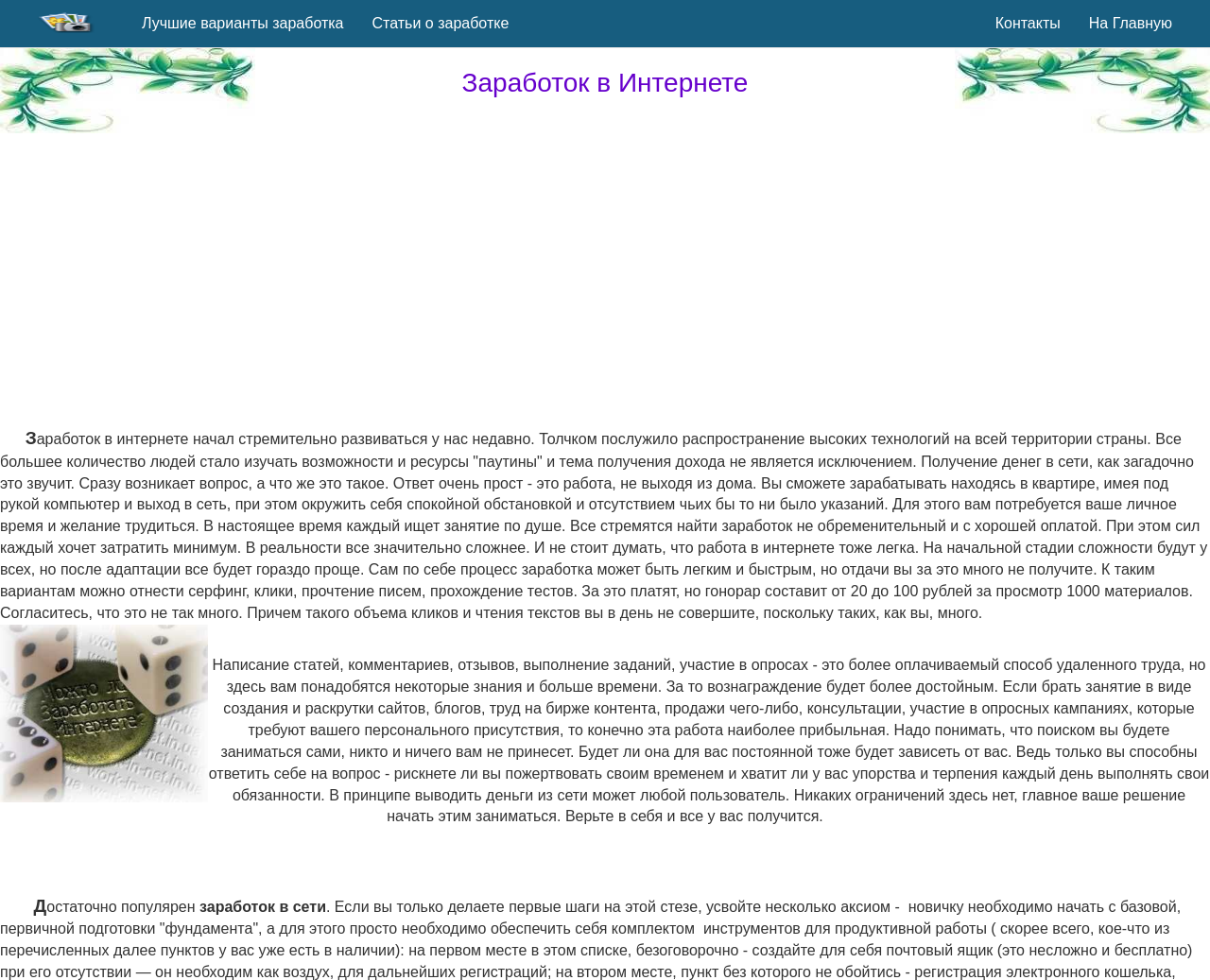Who can work online?
Use the image to give a comprehensive and detailed response to the question.

According to the webpage, anyone can work online, as stated in the image caption 'Работой в интернете могут заниматься все', indicating that online work is accessible to everyone.